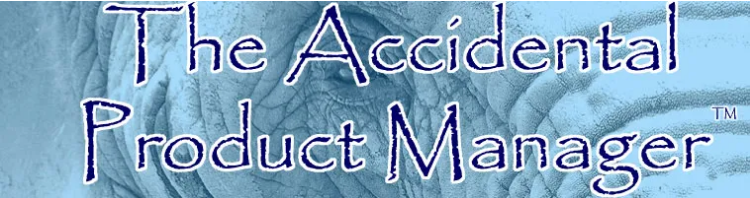What symbol is included in the title?
Examine the screenshot and reply with a single word or phrase.

™